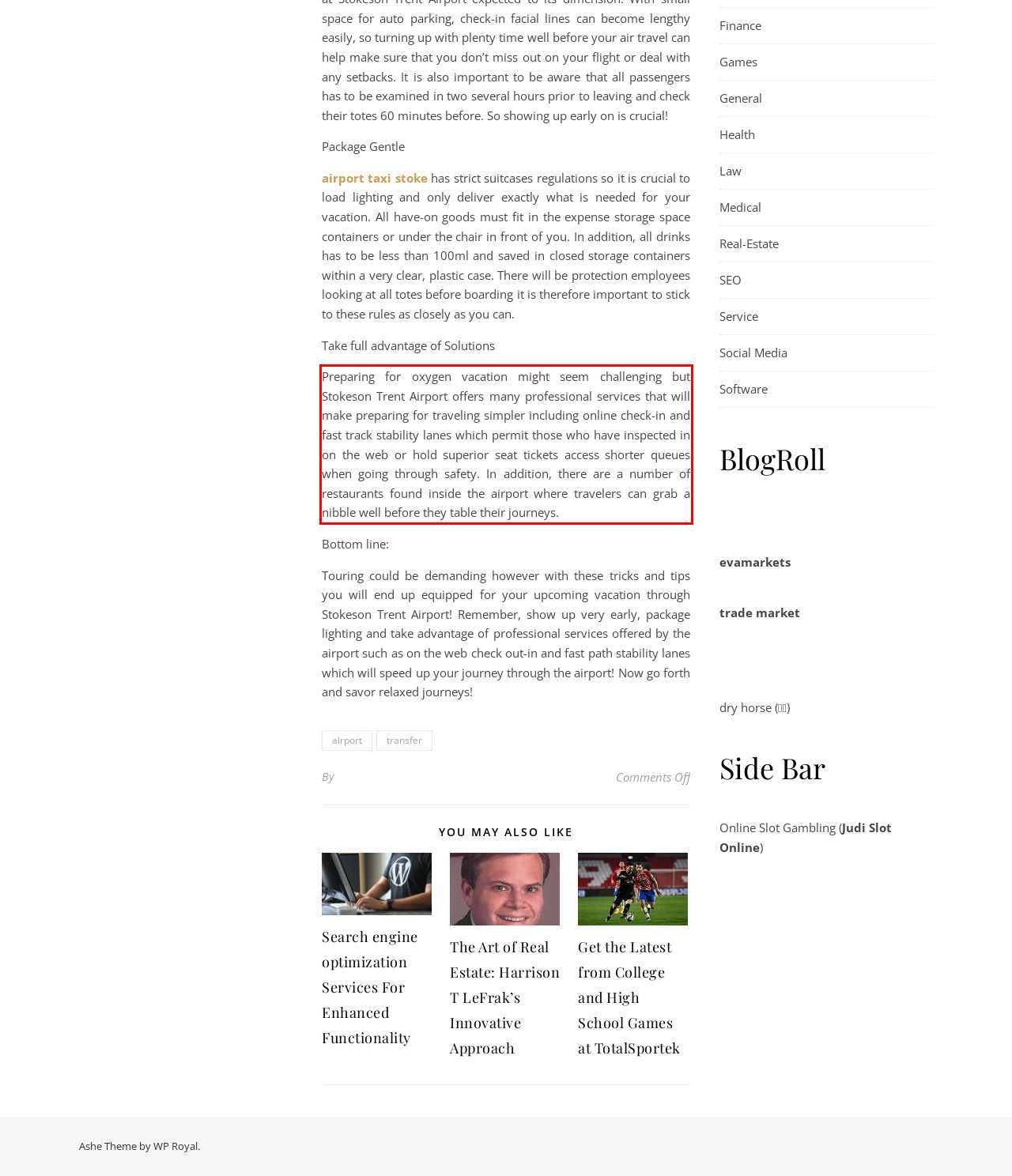Please perform OCR on the text within the red rectangle in the webpage screenshot and return the text content.

Preparing for oxygen vacation might seem challenging but Stokeson Trent Airport offers many professional services that will make preparing for traveling simpler including online check-in and fast track stability lanes which permit those who have inspected in on the web or hold superior seat tickets access shorter queues when going through safety. In addition, there are a number of restaurants found inside the airport where travelers can grab a nibble well before they table their journeys.